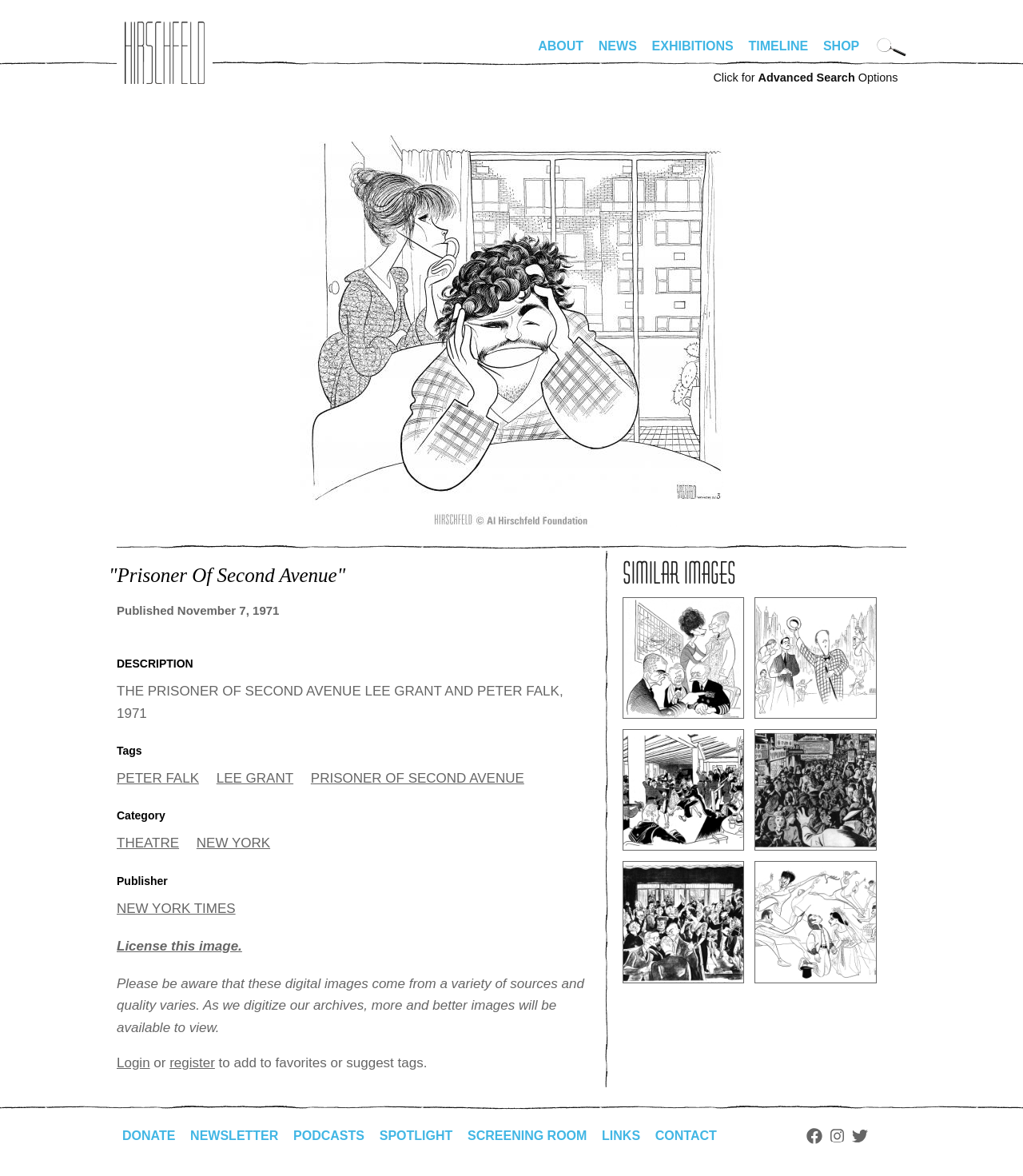Respond with a single word or phrase to the following question:
Who are the actors in the artwork?

Lee Grant and Peter Falk